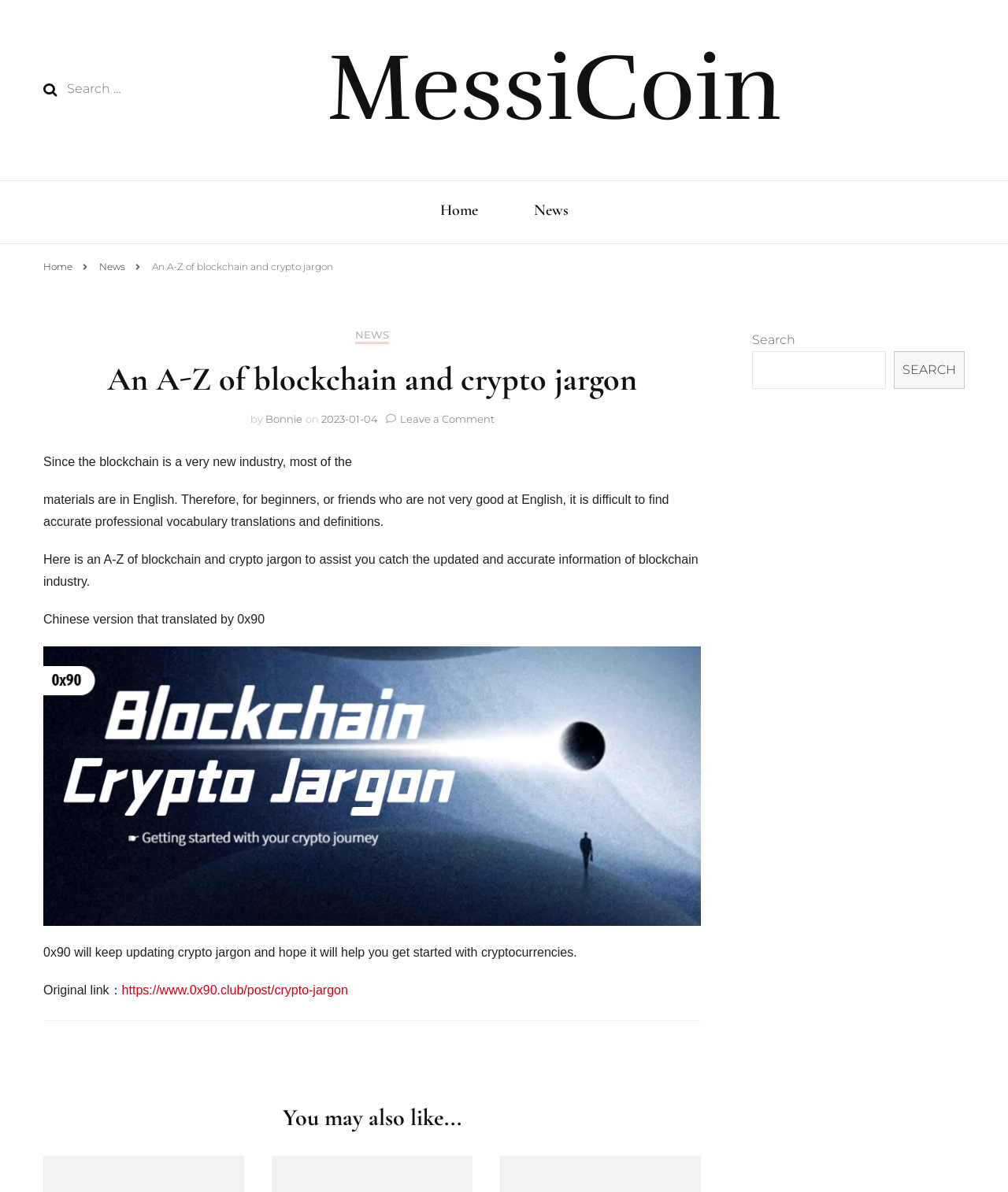Please identify the bounding box coordinates of the element I should click to complete this instruction: 'Leave a comment on the article'. The coordinates should be given as four float numbers between 0 and 1, like this: [left, top, right, bottom].

[0.396, 0.346, 0.49, 0.356]